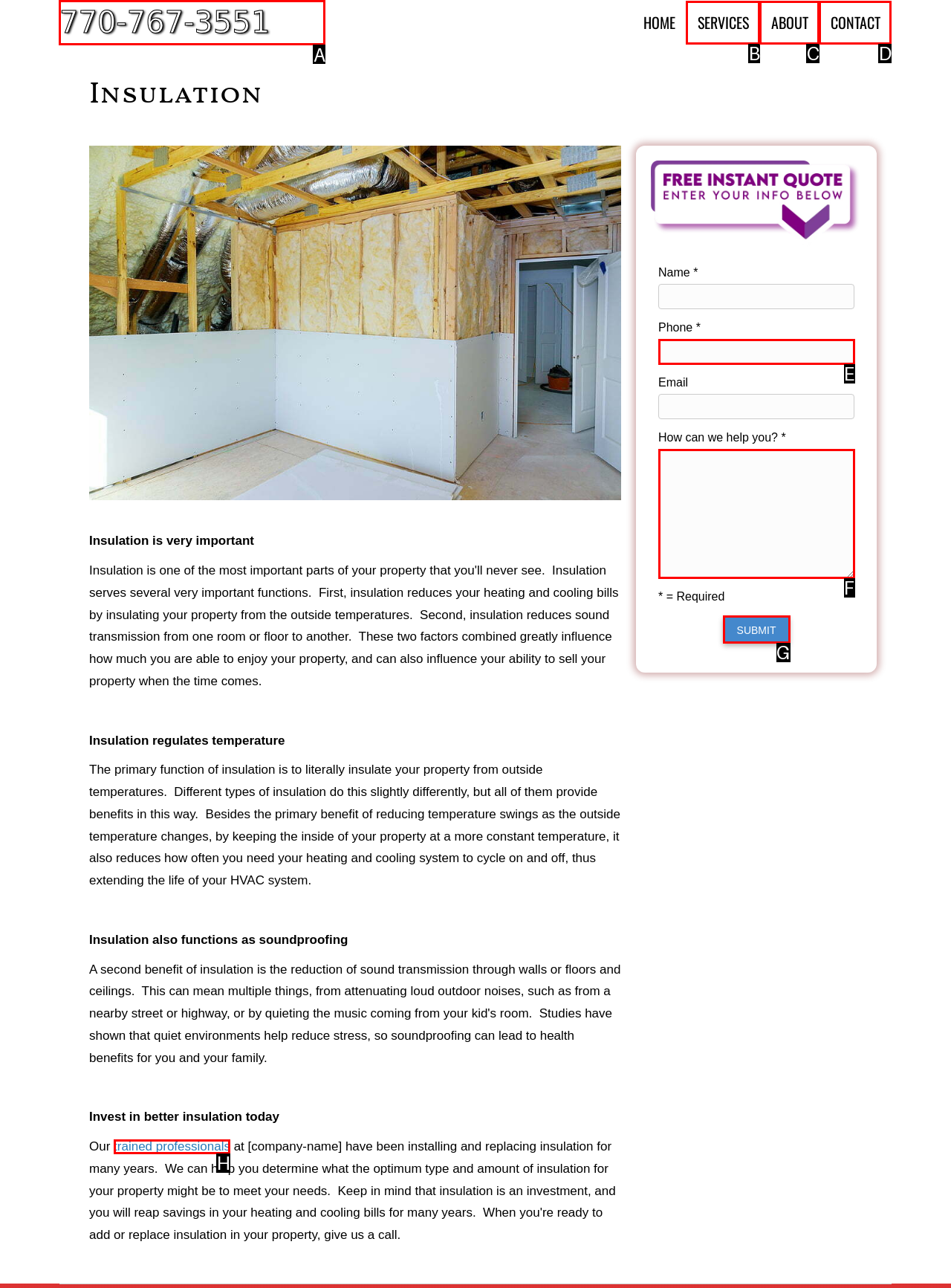To complete the instruction: Click on the 'Contact' link, which HTML element should be clicked?
Respond with the option's letter from the provided choices.

None